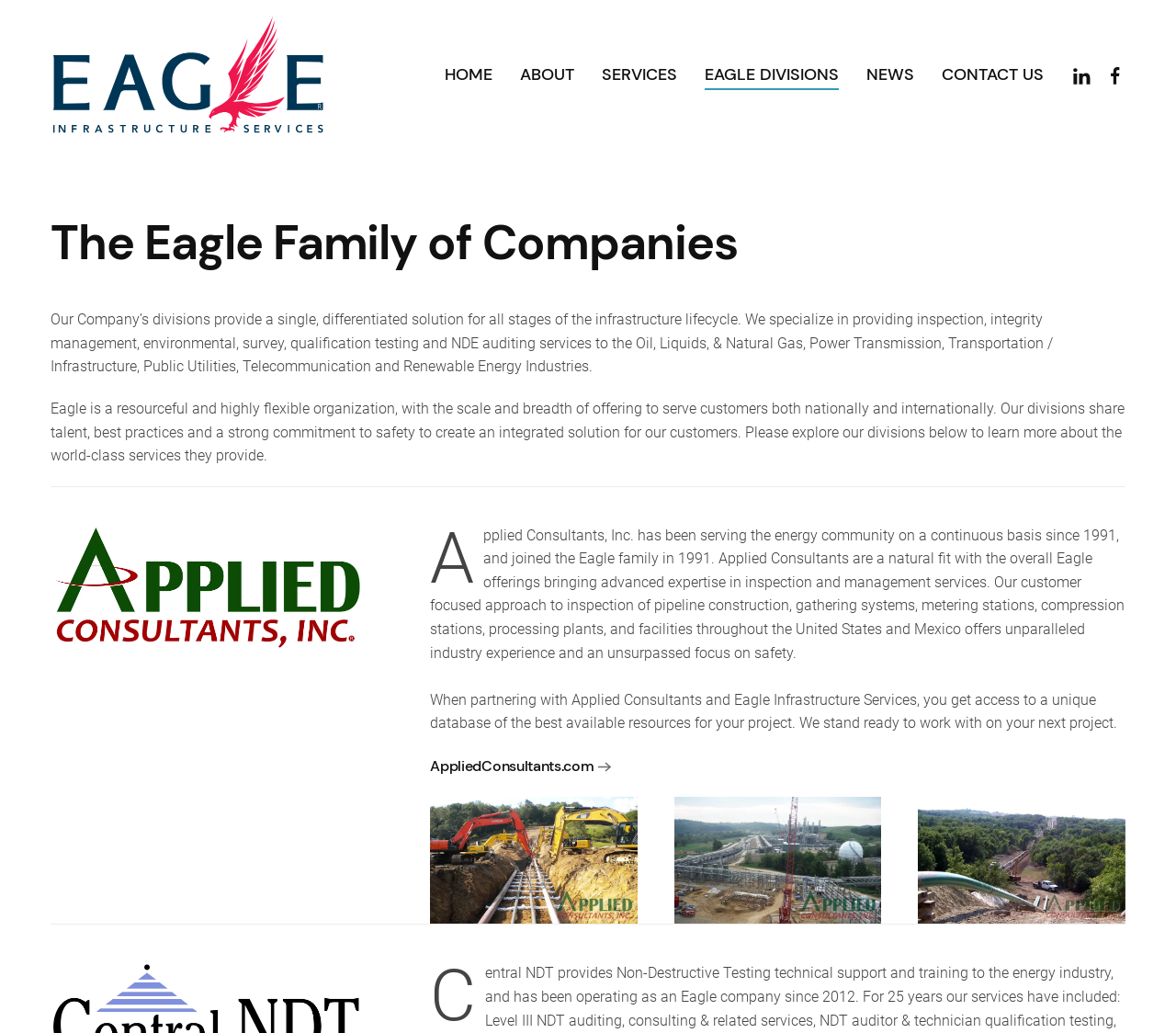Determine the main heading text of the webpage.

The Eagle Family of Companies